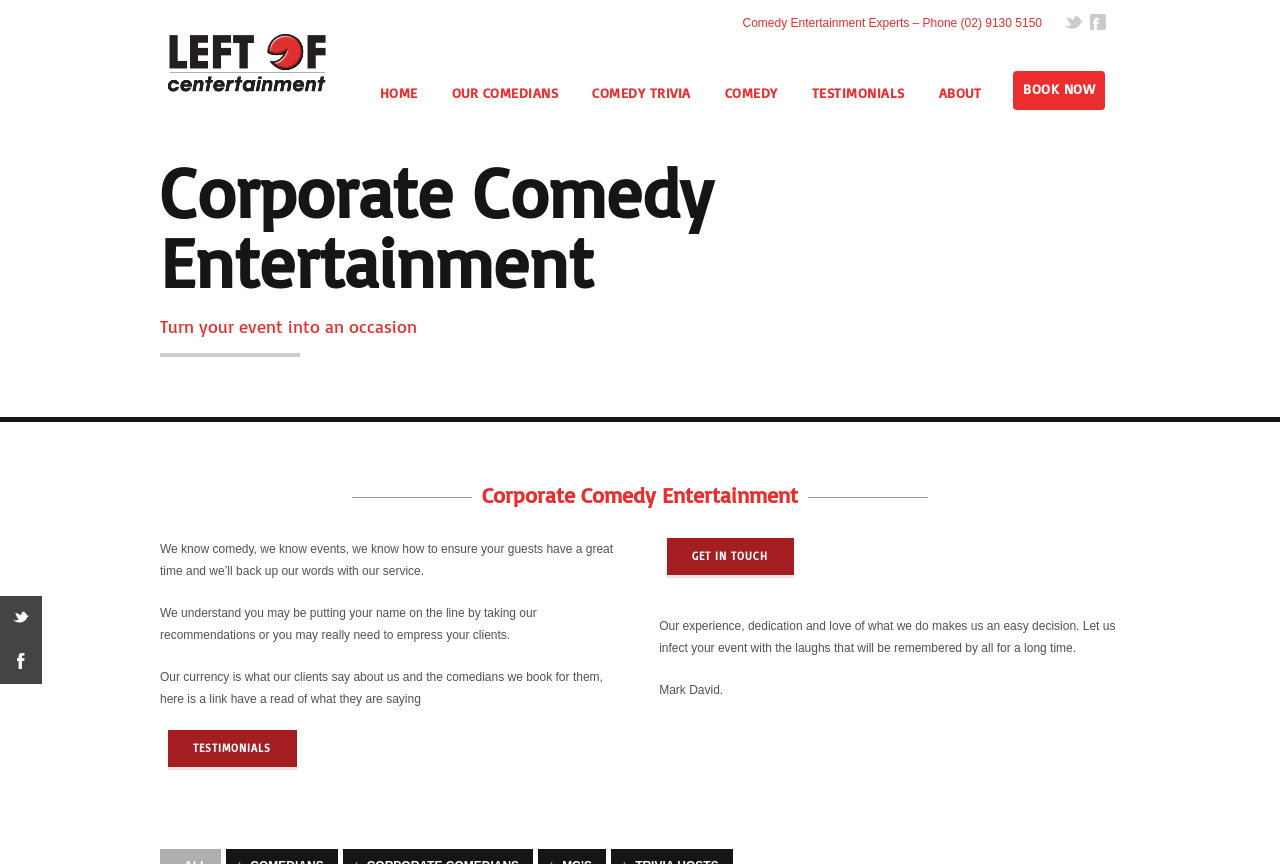Who is the author of the text on the webpage?
Refer to the image and provide a thorough answer to the question.

The author of the text on the webpage is Mark David, as indicated by the StaticText element 'Mark David.' at the bottom of the webpage.